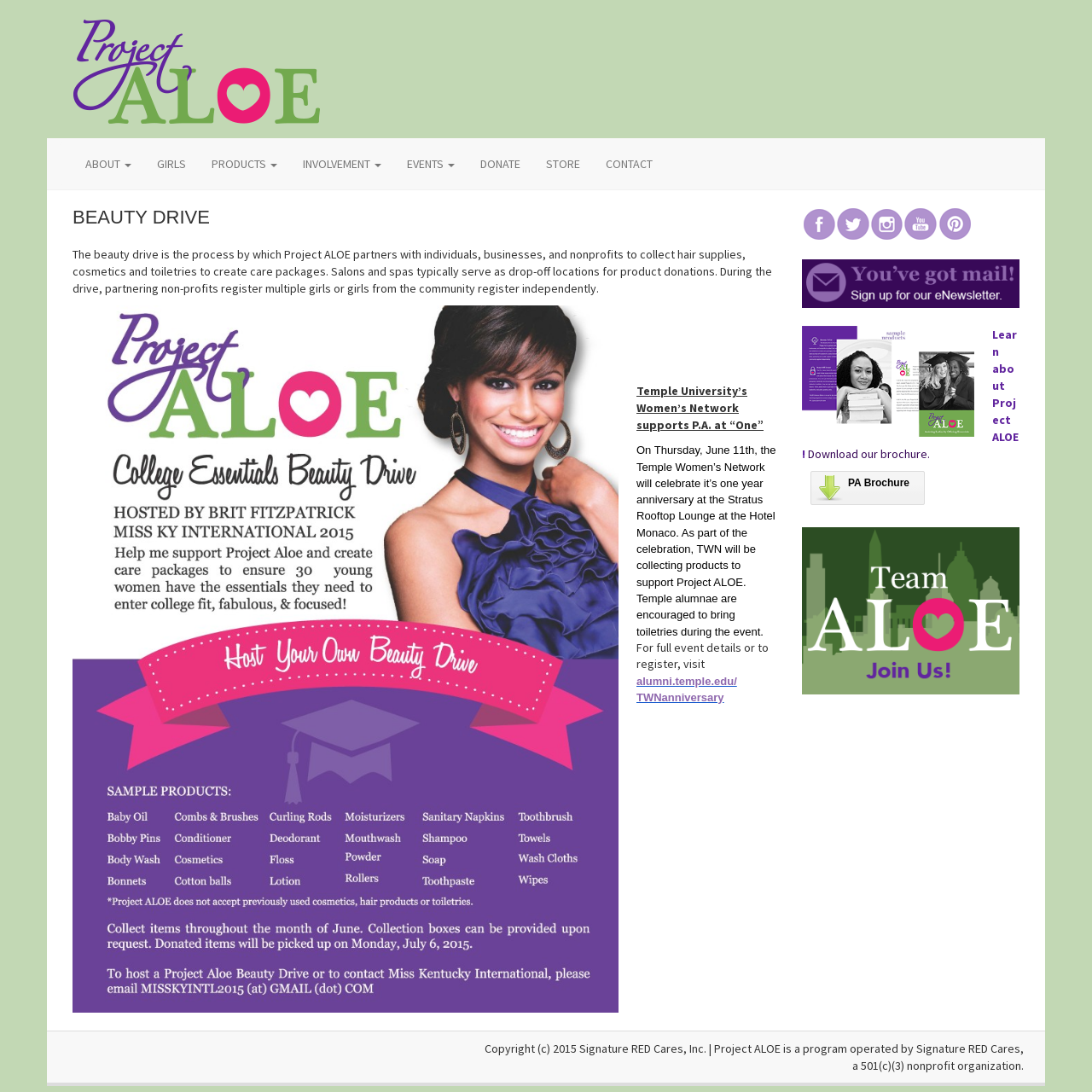Indicate the bounding box coordinates of the element that needs to be clicked to satisfy the following instruction: "Click on Project ALOE link". The coordinates should be four float numbers between 0 and 1, i.e., [left, top, right, bottom].

[0.066, 0.054, 0.295, 0.076]